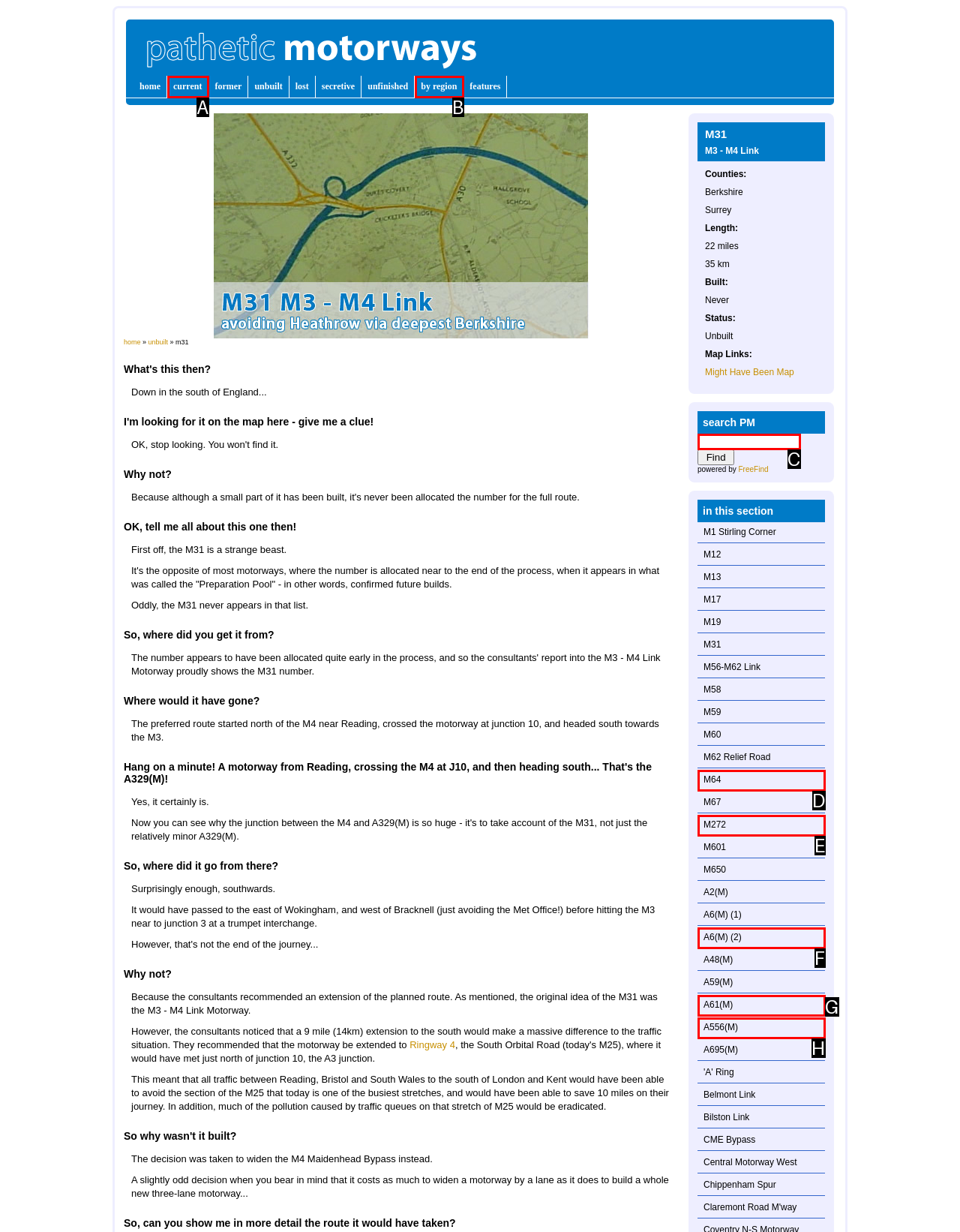Match the description: parent_node: powered by FreeFind name="query" to the correct HTML element. Provide the letter of your choice from the given options.

C